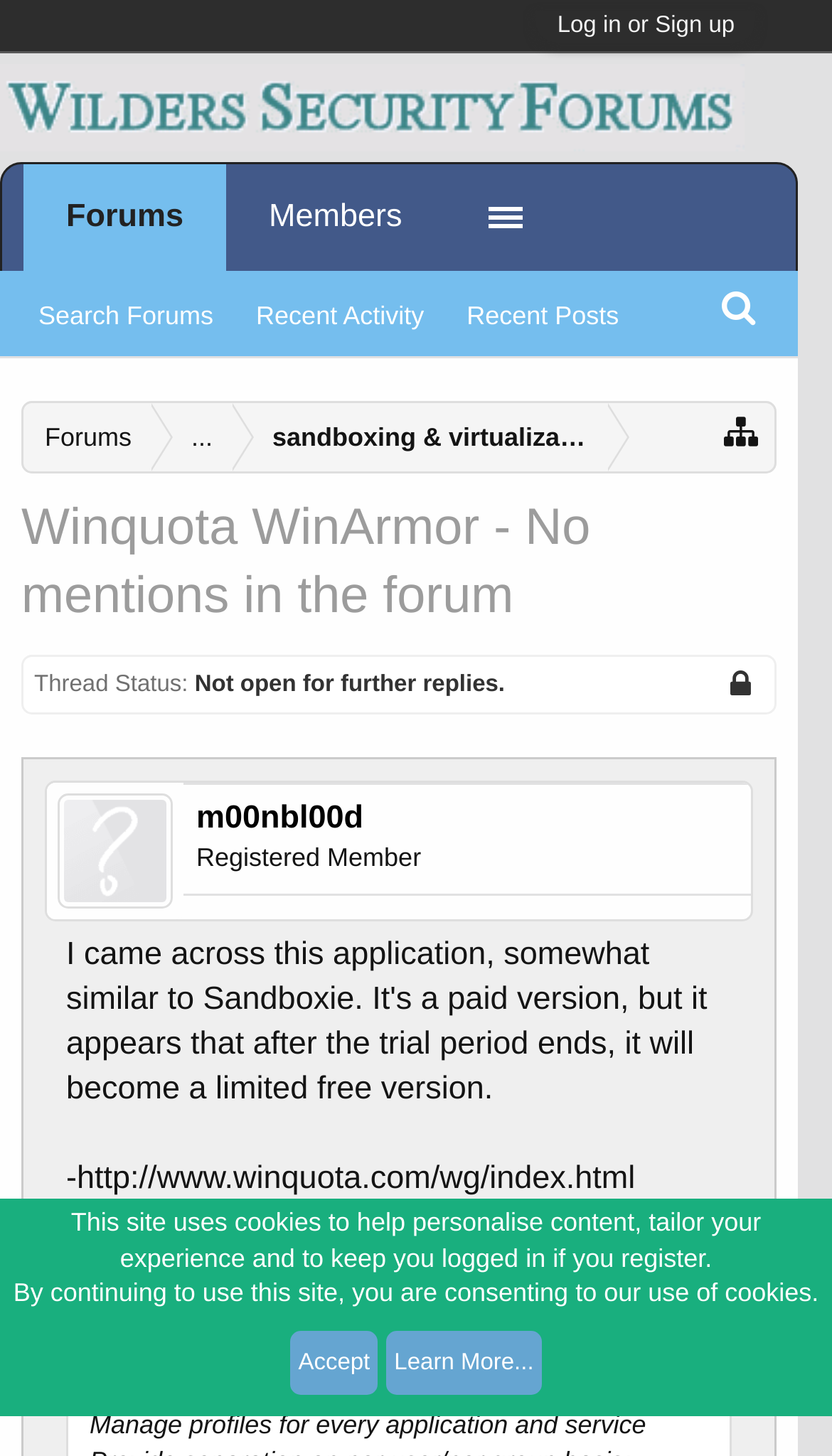Please determine the headline of the webpage and provide its content.

Winquota WinArmor - No mentions in the forum